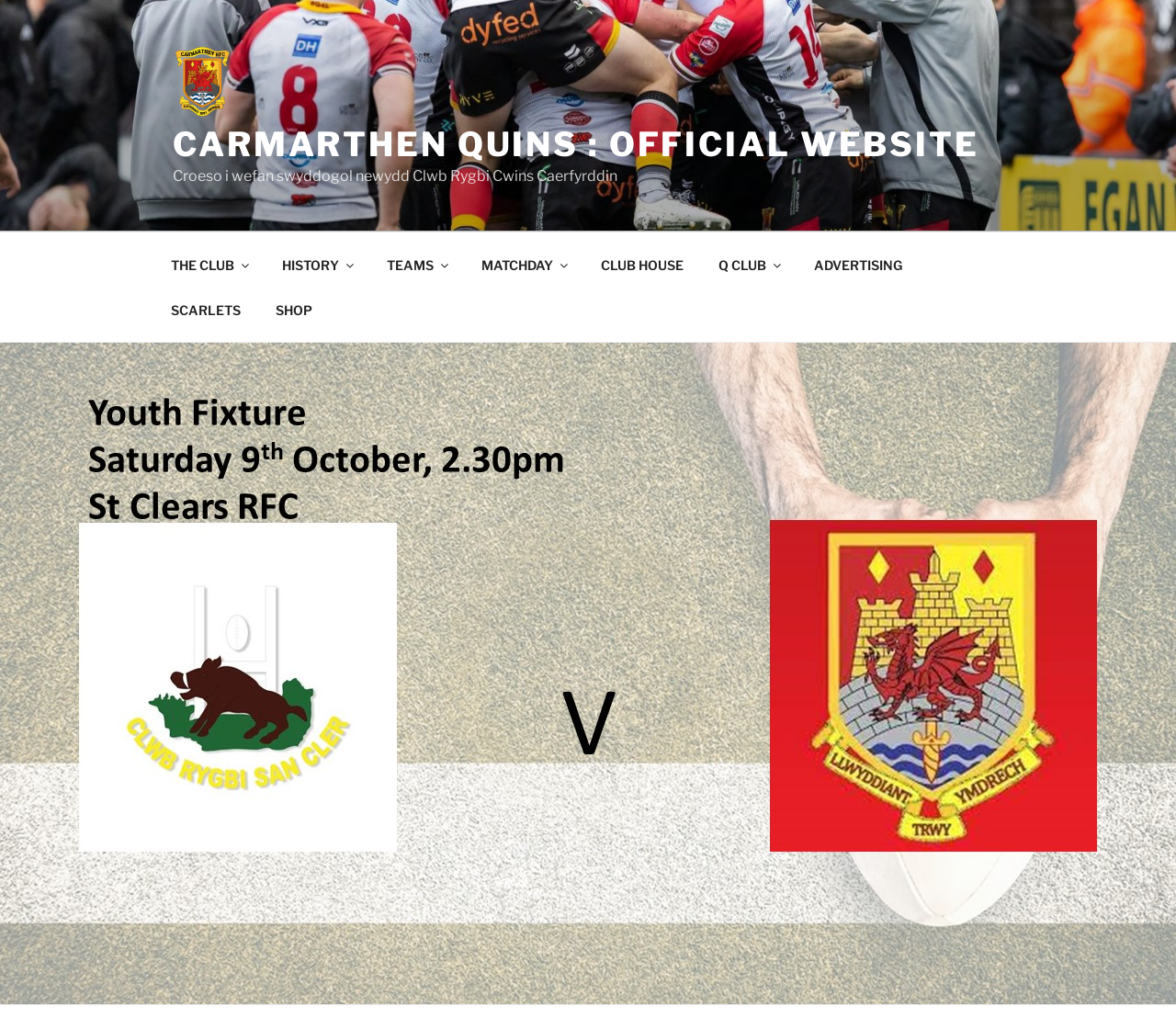Please locate the bounding box coordinates of the element that should be clicked to complete the given instruction: "Click on the 'Post Comment' button".

None